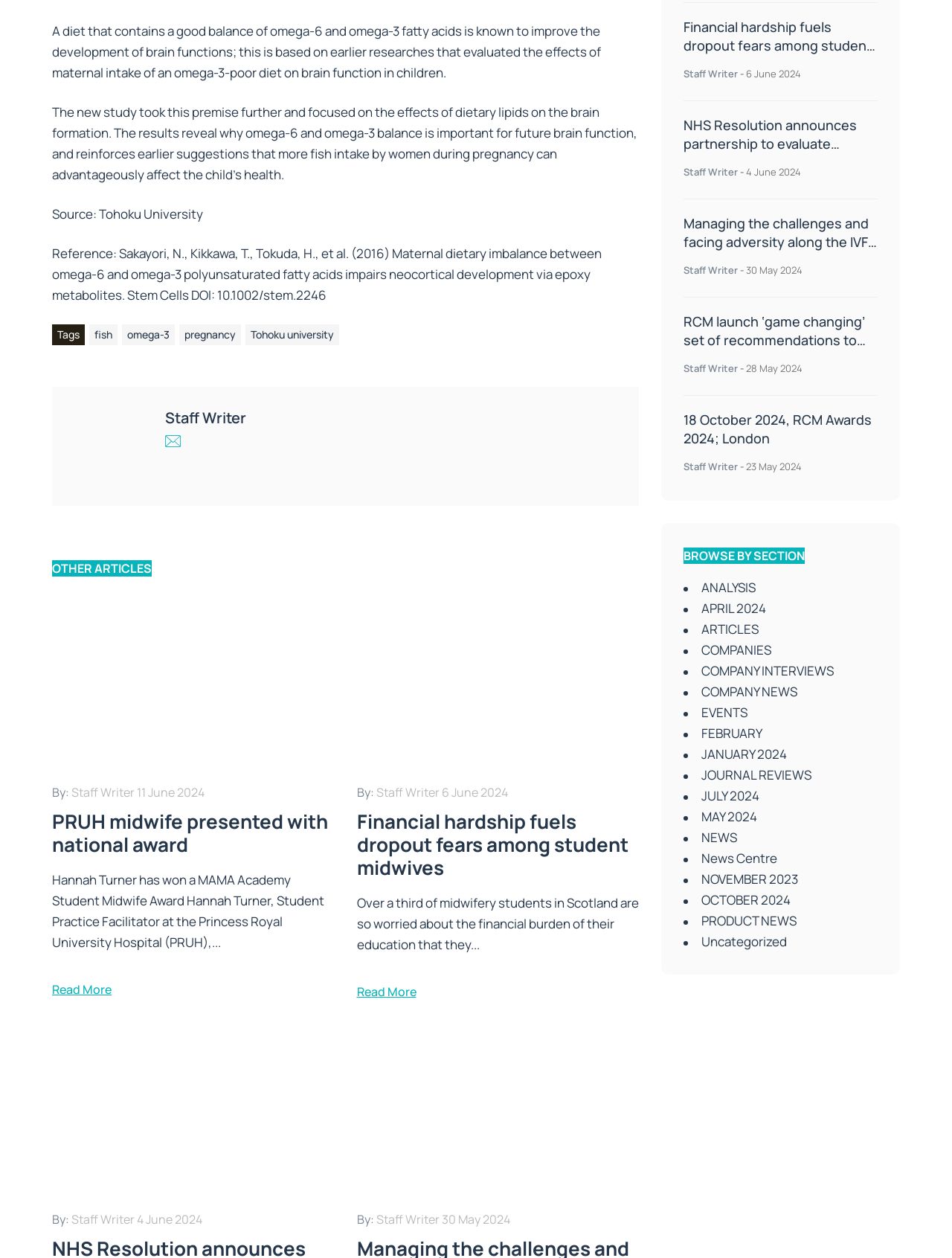Highlight the bounding box coordinates of the region I should click on to meet the following instruction: "Read more about PRUH midwife presented with national award".

[0.055, 0.475, 0.351, 0.797]